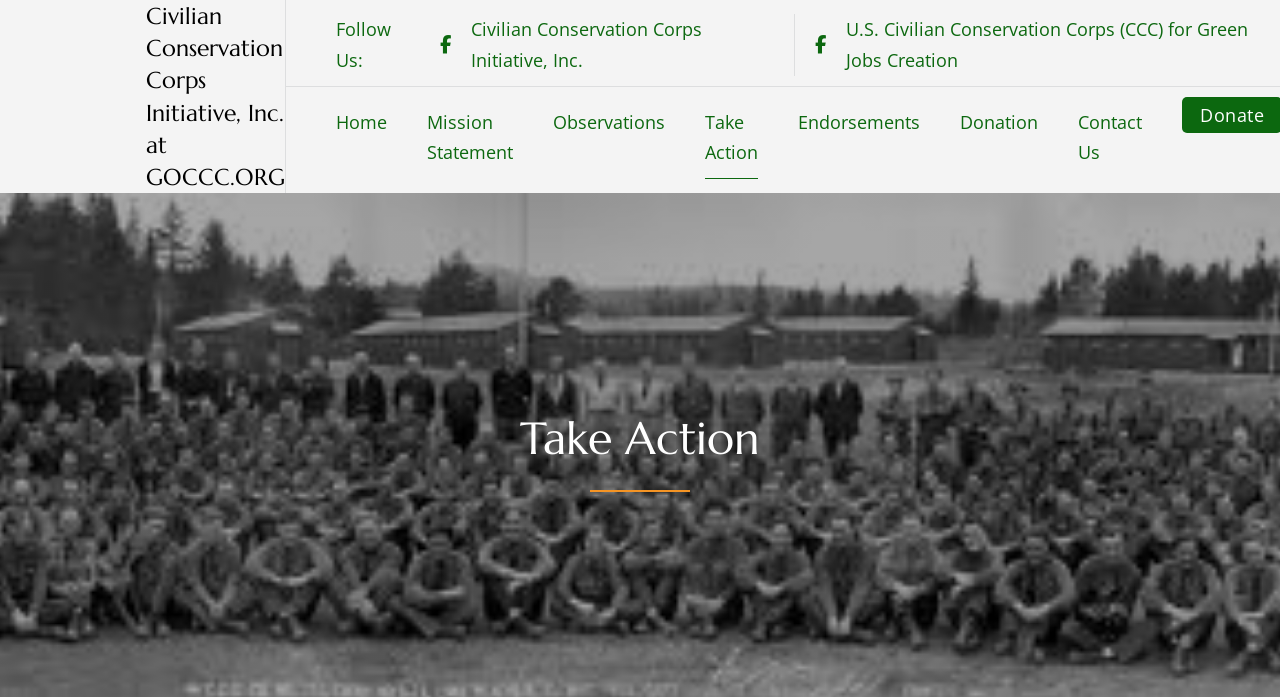Kindly determine the bounding box coordinates of the area that needs to be clicked to fulfill this instruction: "Click on the 'Home' link".

[0.262, 0.153, 0.302, 0.211]